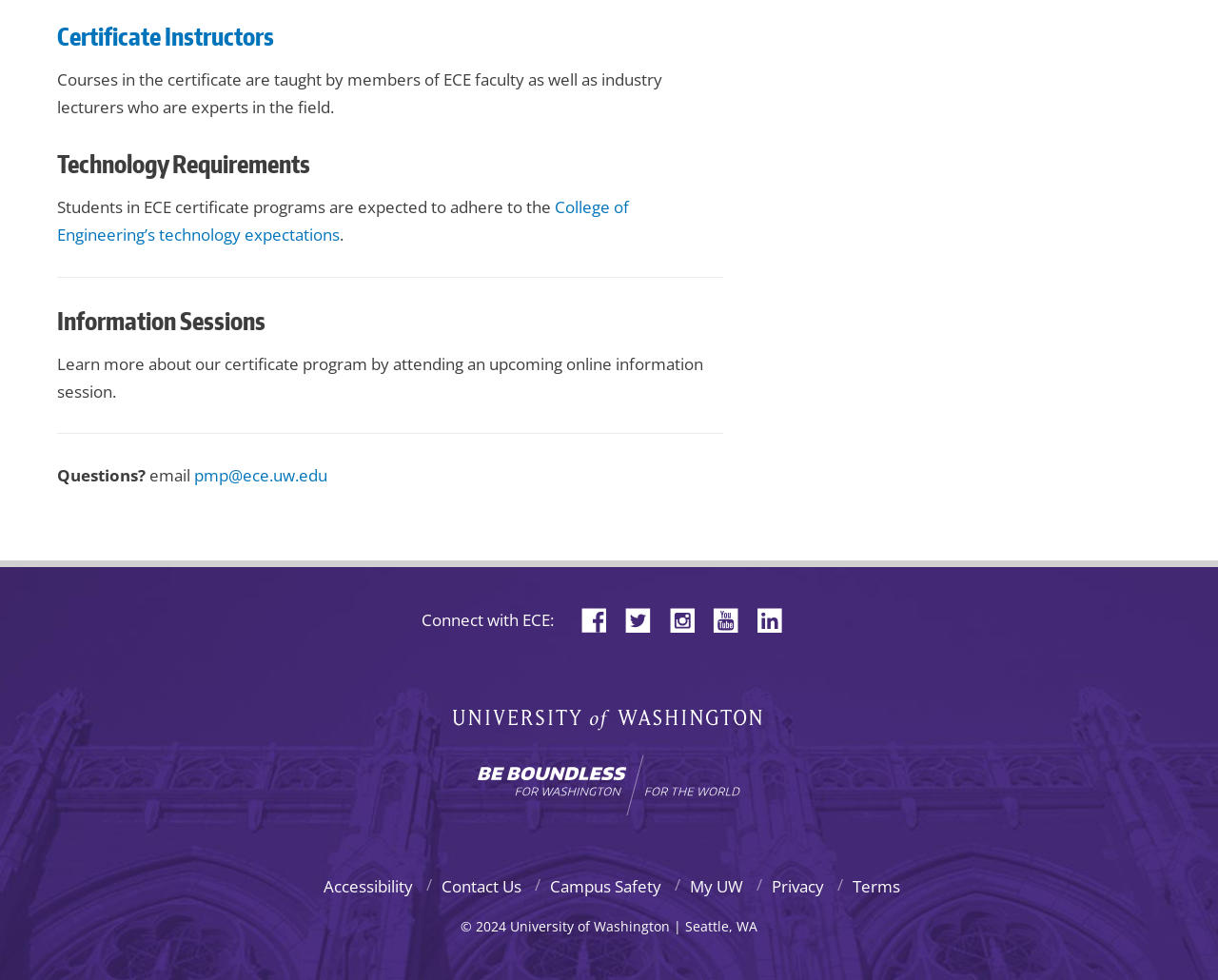Provide the bounding box coordinates of the HTML element this sentence describes: "Accessibility". The bounding box coordinates consist of four float numbers between 0 and 1, i.e., [left, top, right, bottom].

[0.265, 0.894, 0.343, 0.916]